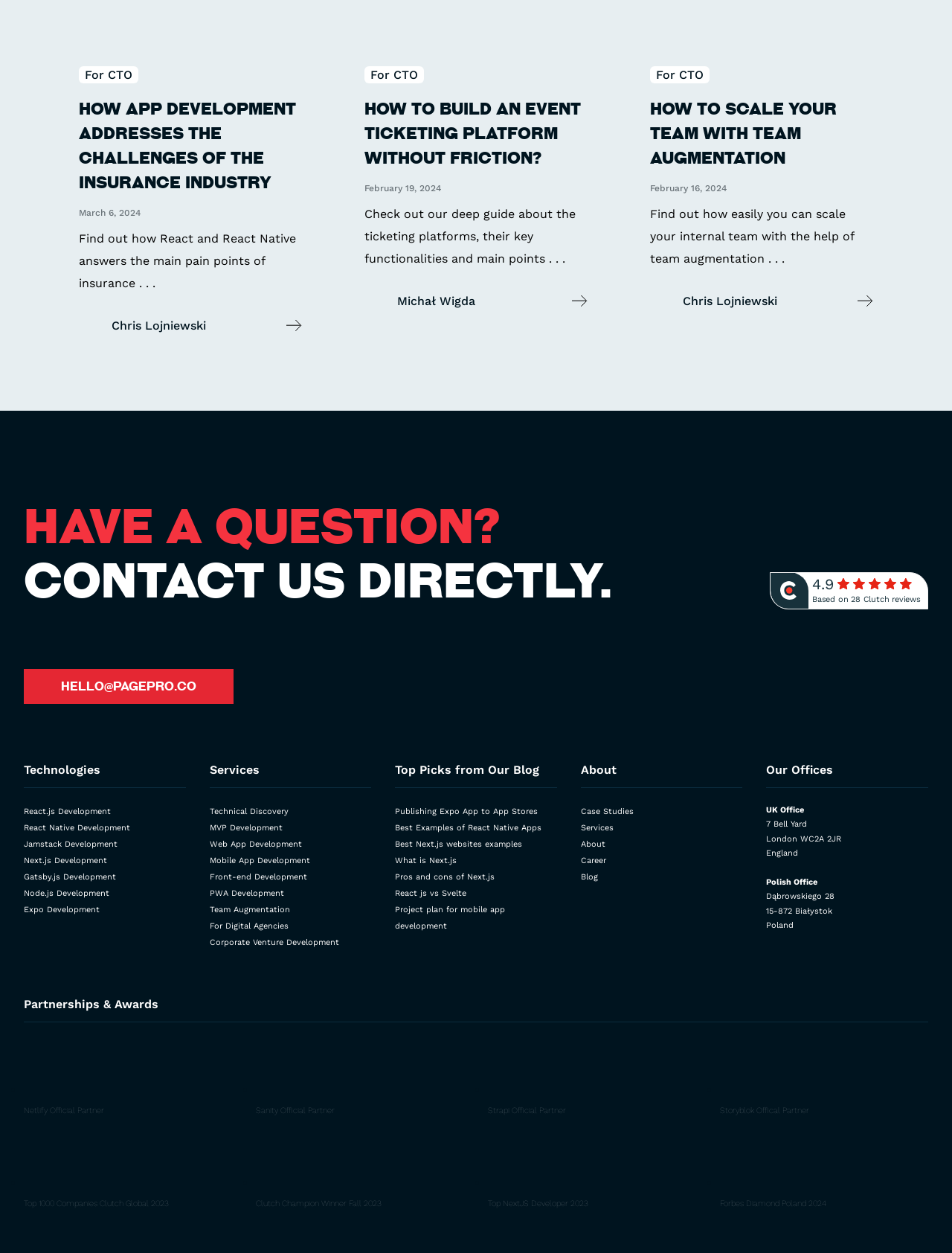Based on the image, please respond to the question with as much detail as possible:
How many blog posts are featured on this page?

I counted the number of blog post sections on the page, each with a heading, text, and image. There are three sections, so there are three blog posts featured on this page.